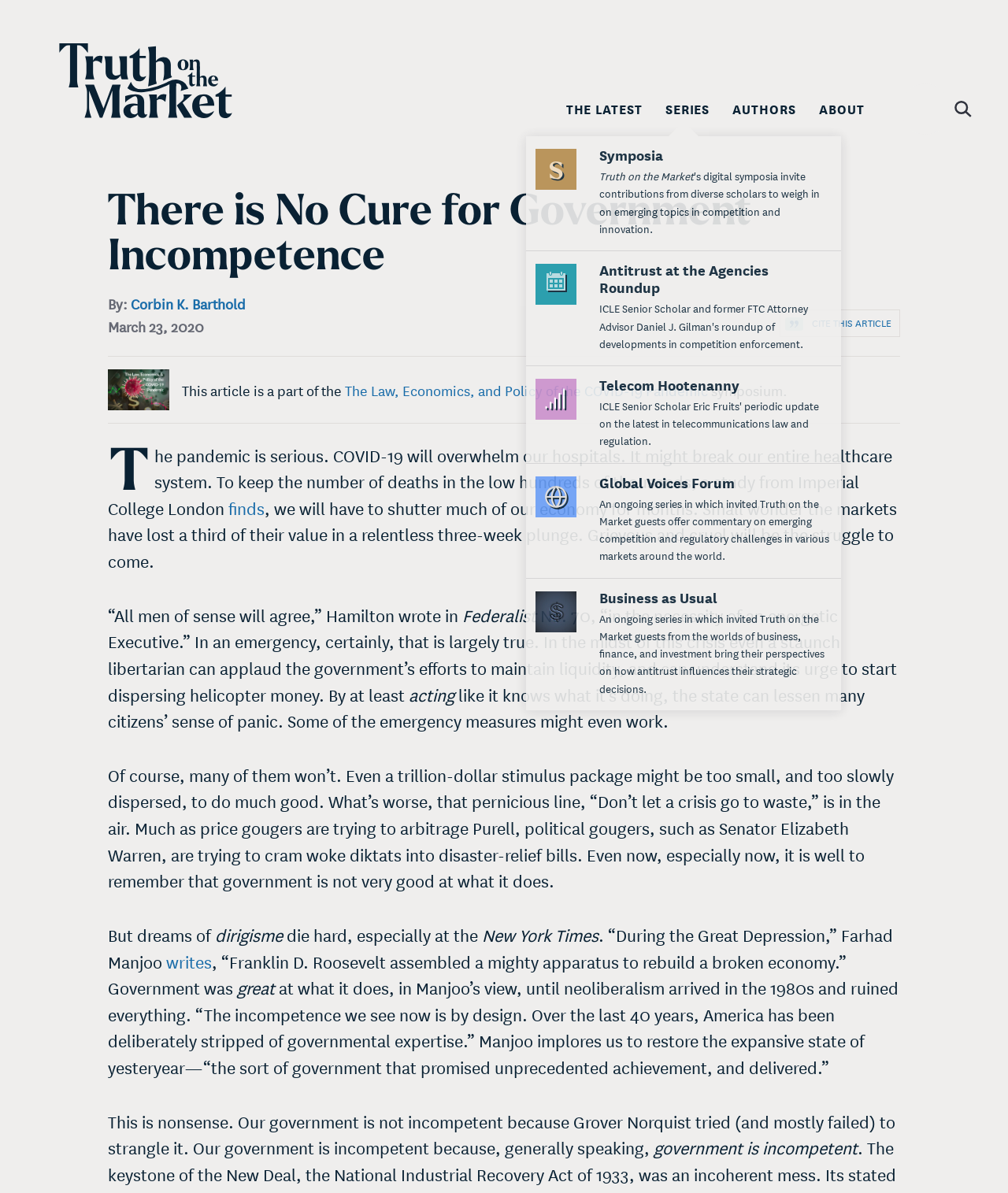Identify the bounding box coordinates of the HTML element based on this description: "Truth on the Market".

[0.059, 0.034, 0.23, 0.1]